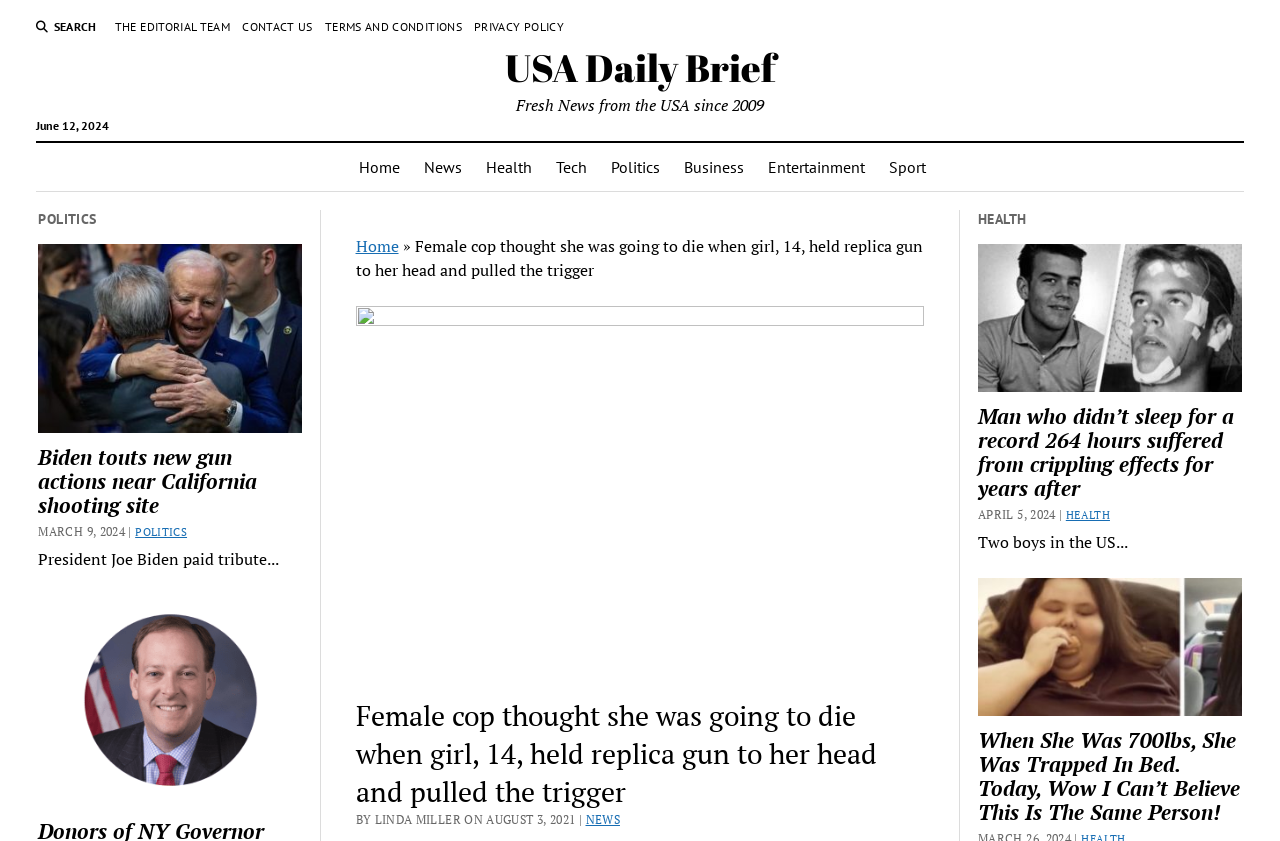What type of news is the article about a 14-year-old girl holding a replica gun to a police officer's head?
Provide a thorough and detailed answer to the question.

I determined the answer by looking at the heading element with the text 'POLITICS' at coordinates [0.03, 0.25, 0.236, 0.271] and the link element with the text 'Female cop thought she was going to die when girl, 14, held replica gun to her head and pulled the trigger' at coordinates [0.278, 0.279, 0.721, 0.334]. This suggests that the article is categorized under Politics.